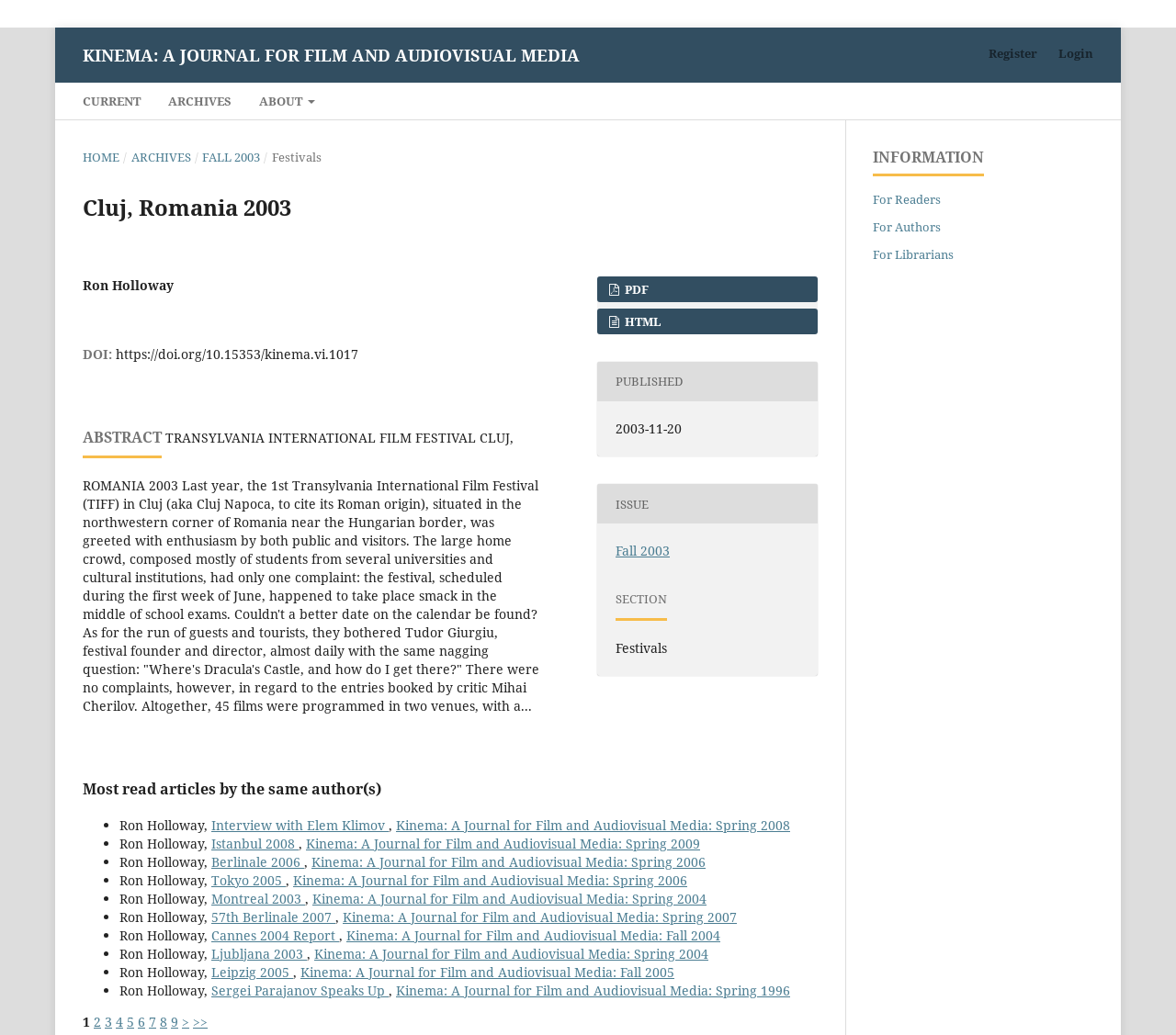Answer with a single word or phrase: 
What is the DOI of the article?

https://doi.org/10.15353/kinema.vi.1017